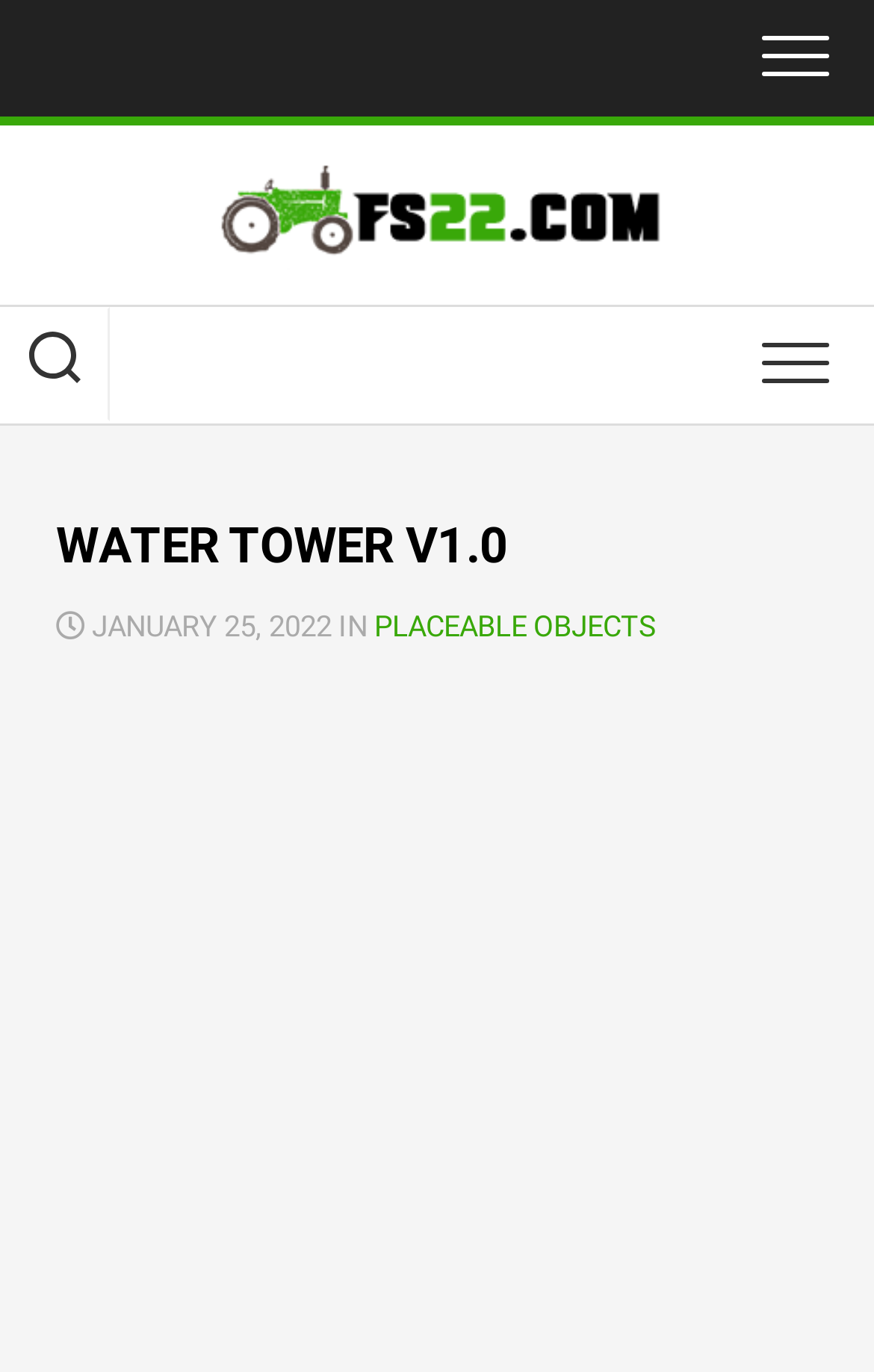What is the date mentioned on the webpage?
Please give a detailed and thorough answer to the question, covering all relevant points.

I found a StaticText element with the text 'JANUARY 25, 2022 IN'. This text is likely a date, and it's not part of a larger sentence or paragraph, so I infer that it's a standalone date mention.